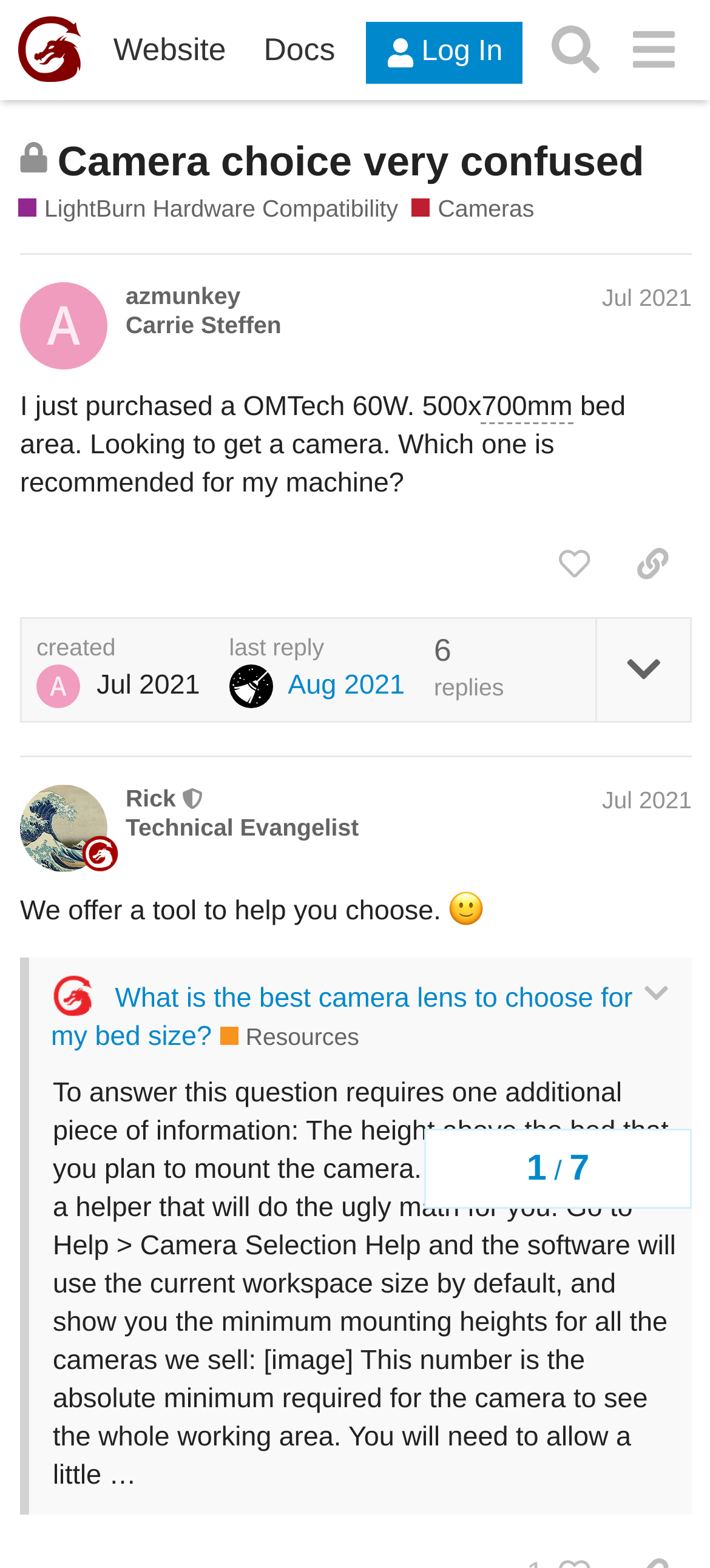How many replies are there in this topic?
Please provide a single word or phrase as your answer based on the screenshot.

7